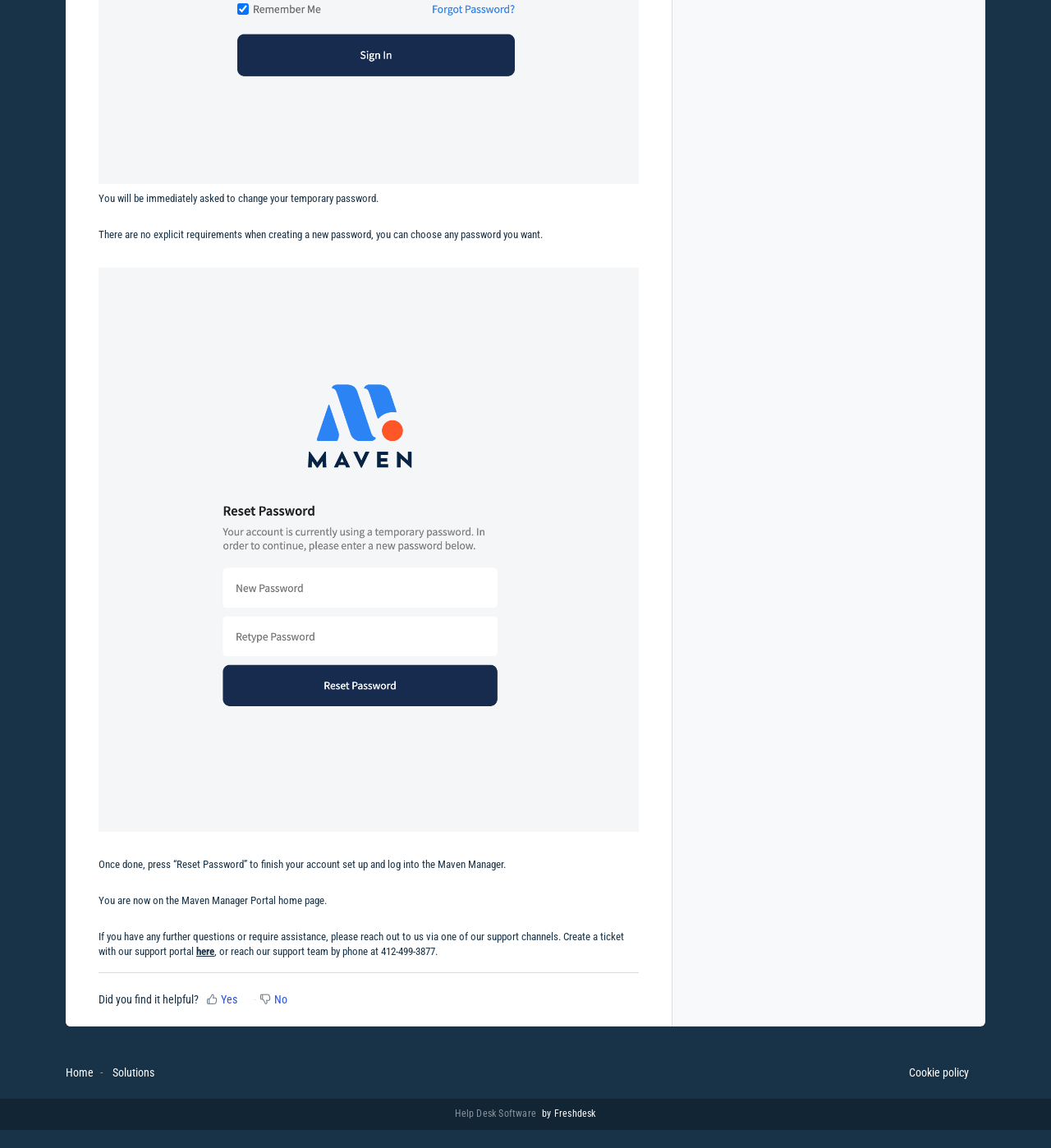How can the user get support?
Make sure to answer the question with a detailed and comprehensive explanation.

The webpage provides two options for the user to get support: creating a ticket with the support portal, which is linked as 'here', or reaching out to the support team by phone at 412-499-3877.